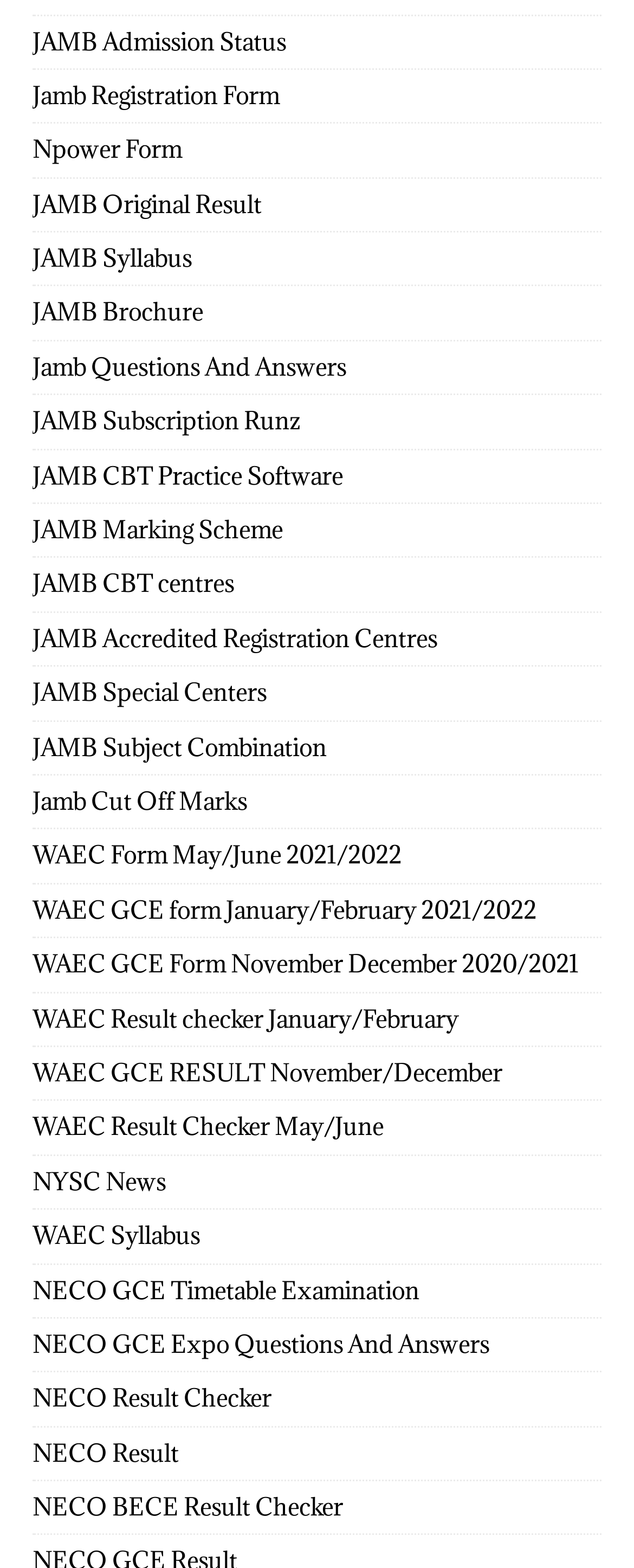What is the last WAEC-related link on this webpage?
Look at the image and provide a short answer using one word or a phrase.

WAEC Result Checker May/June